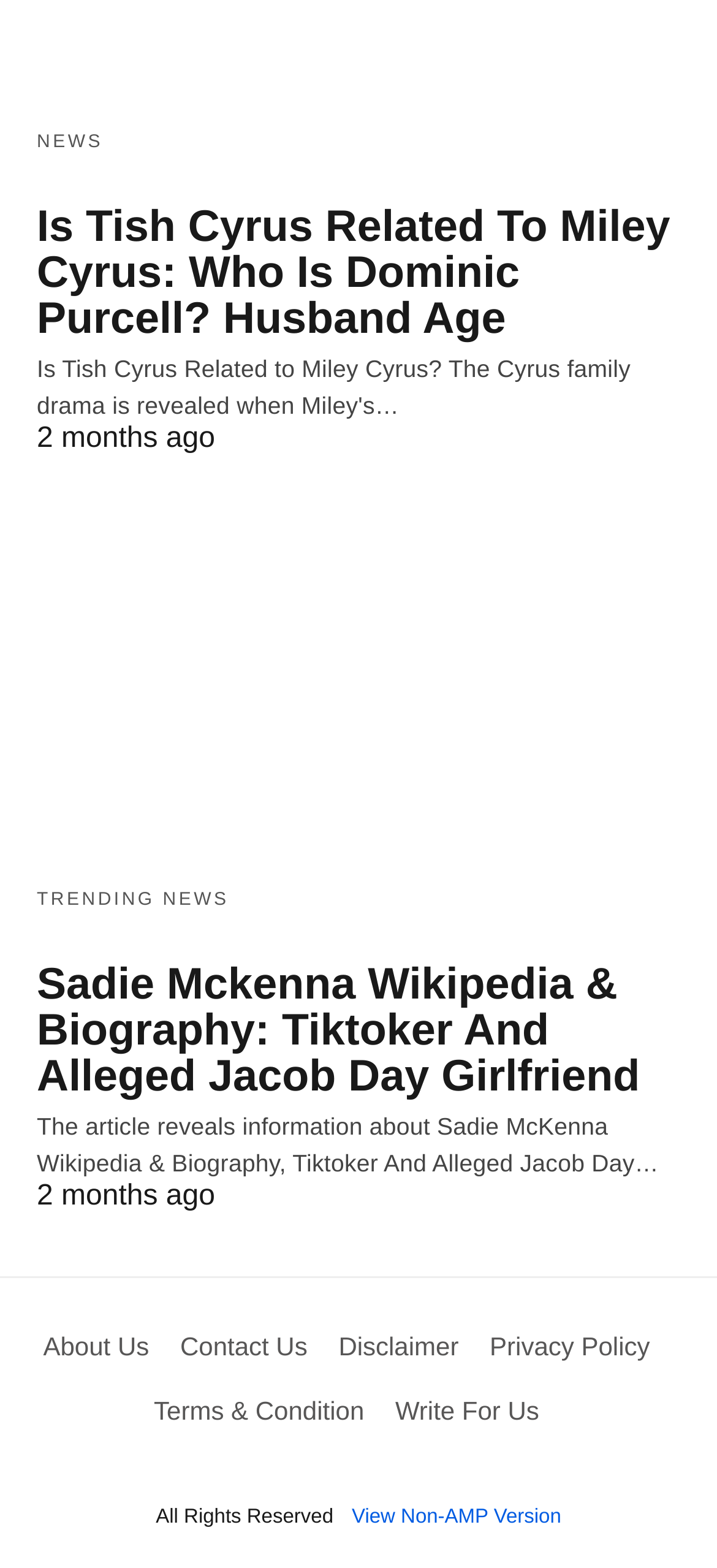Pinpoint the bounding box coordinates of the element that must be clicked to accomplish the following instruction: "view disclaimer". The coordinates should be in the format of four float numbers between 0 and 1, i.e., [left, top, right, bottom].

[0.472, 0.849, 0.64, 0.868]